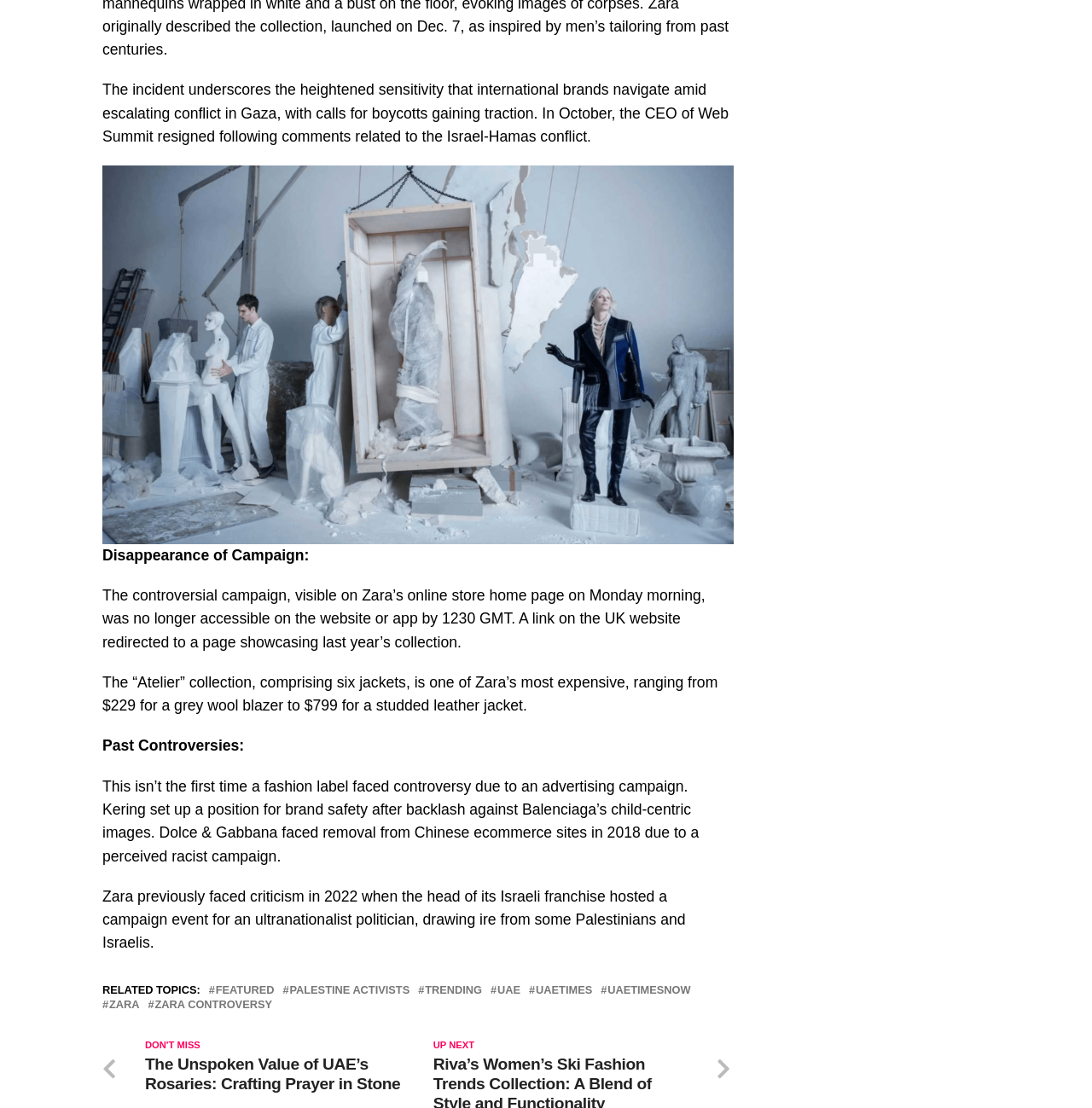What is the name of the collection mentioned in the article? Based on the screenshot, please respond with a single word or phrase.

Atelier